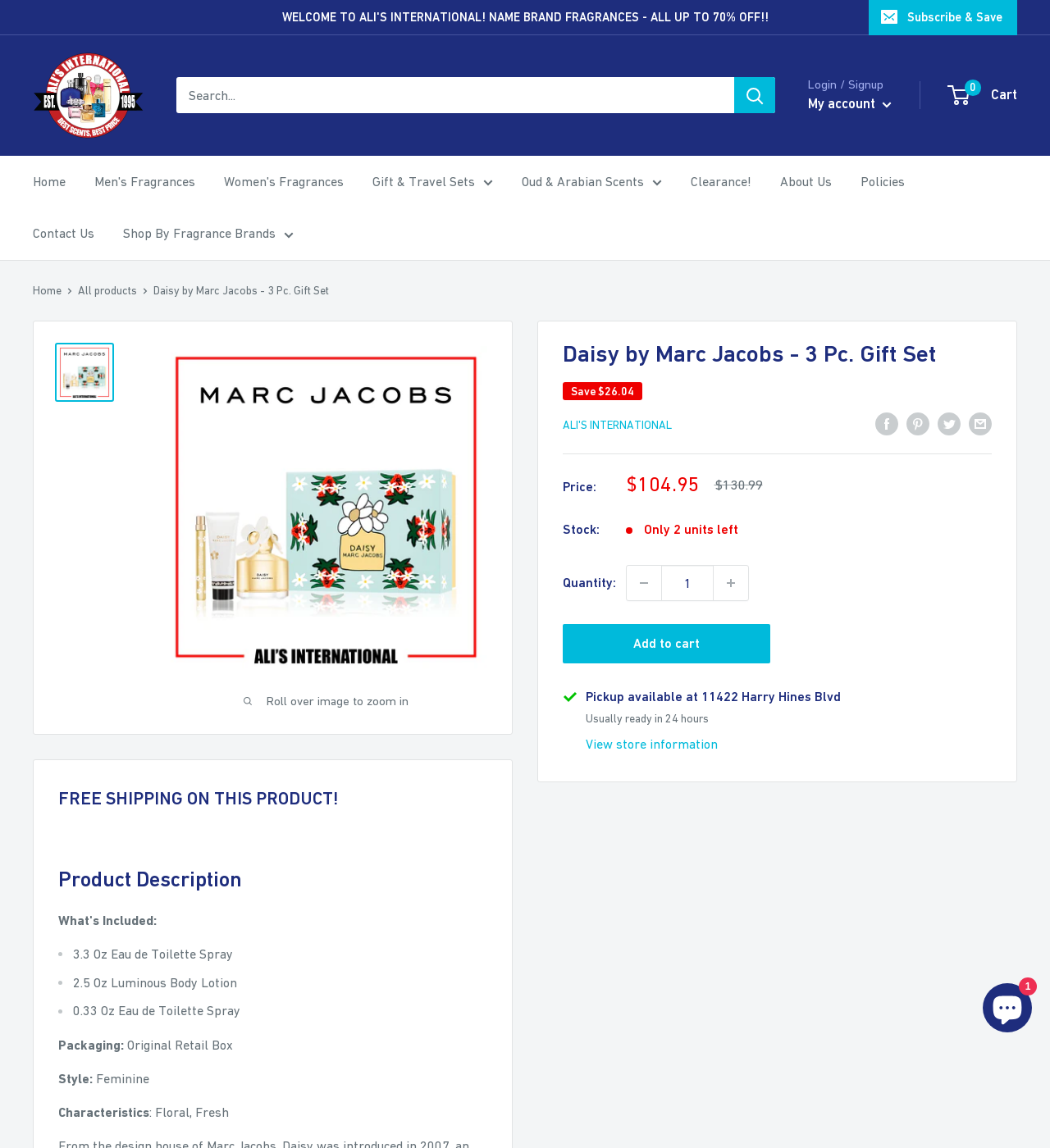Pinpoint the bounding box coordinates of the element to be clicked to execute the instruction: "View next post".

None